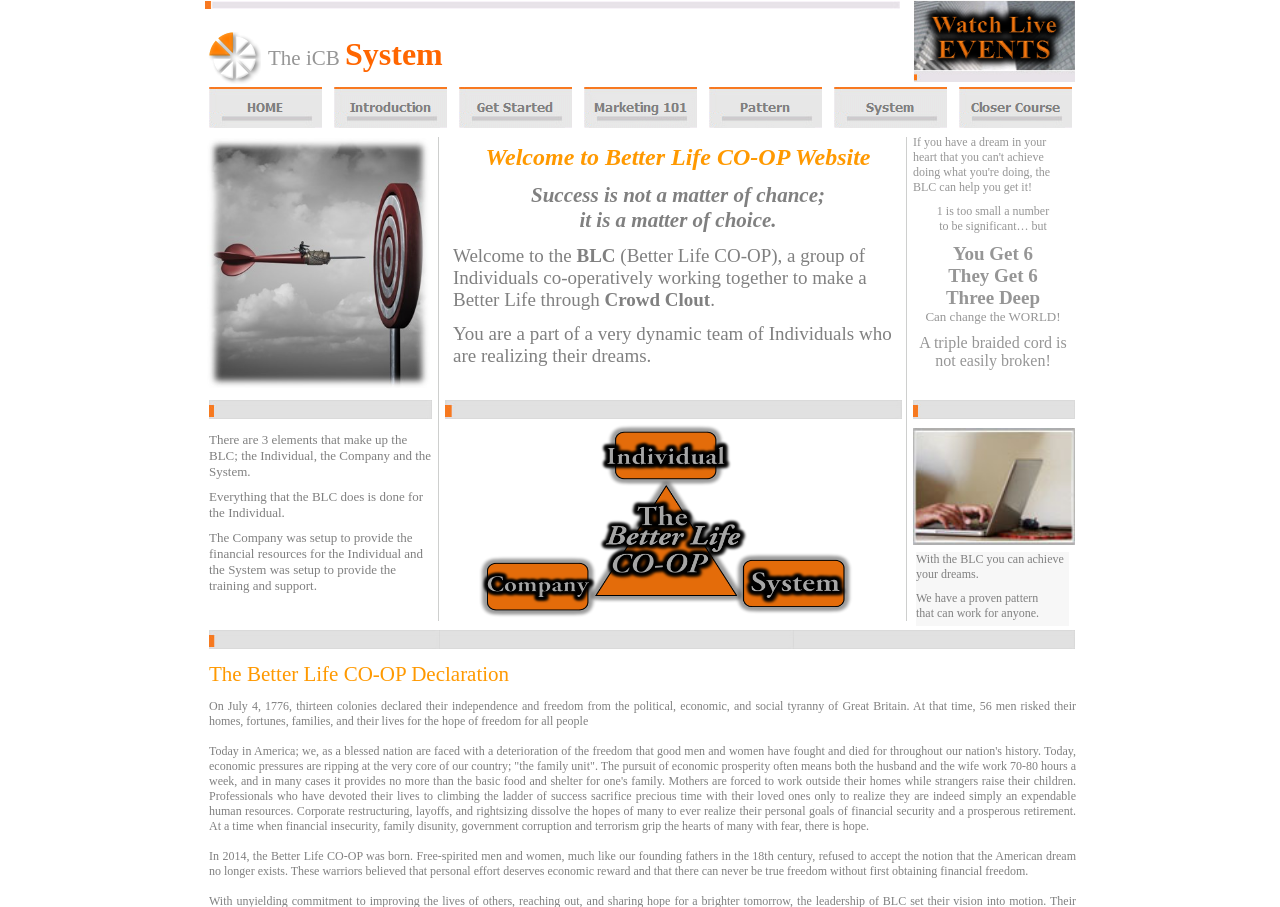Locate the bounding box coordinates of the clickable region necessary to complete the following instruction: "Learn about the System". Provide the coordinates in the format of four float numbers between 0 and 1, i.e., [left, top, right, bottom].

[0.27, 0.04, 0.346, 0.079]